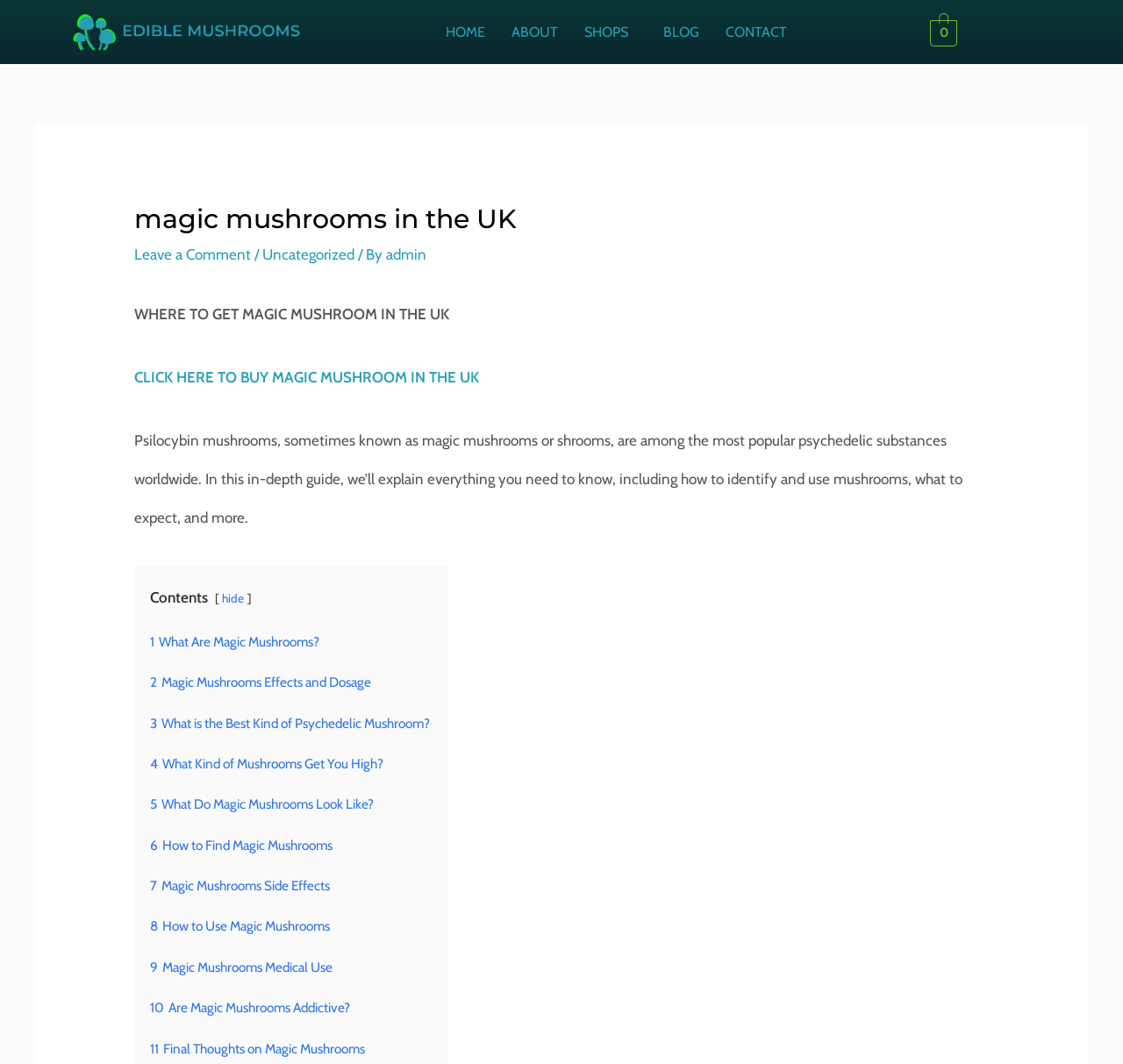What is the main topic of this webpage?
Based on the image, provide your answer in one word or phrase.

Magic Mushrooms